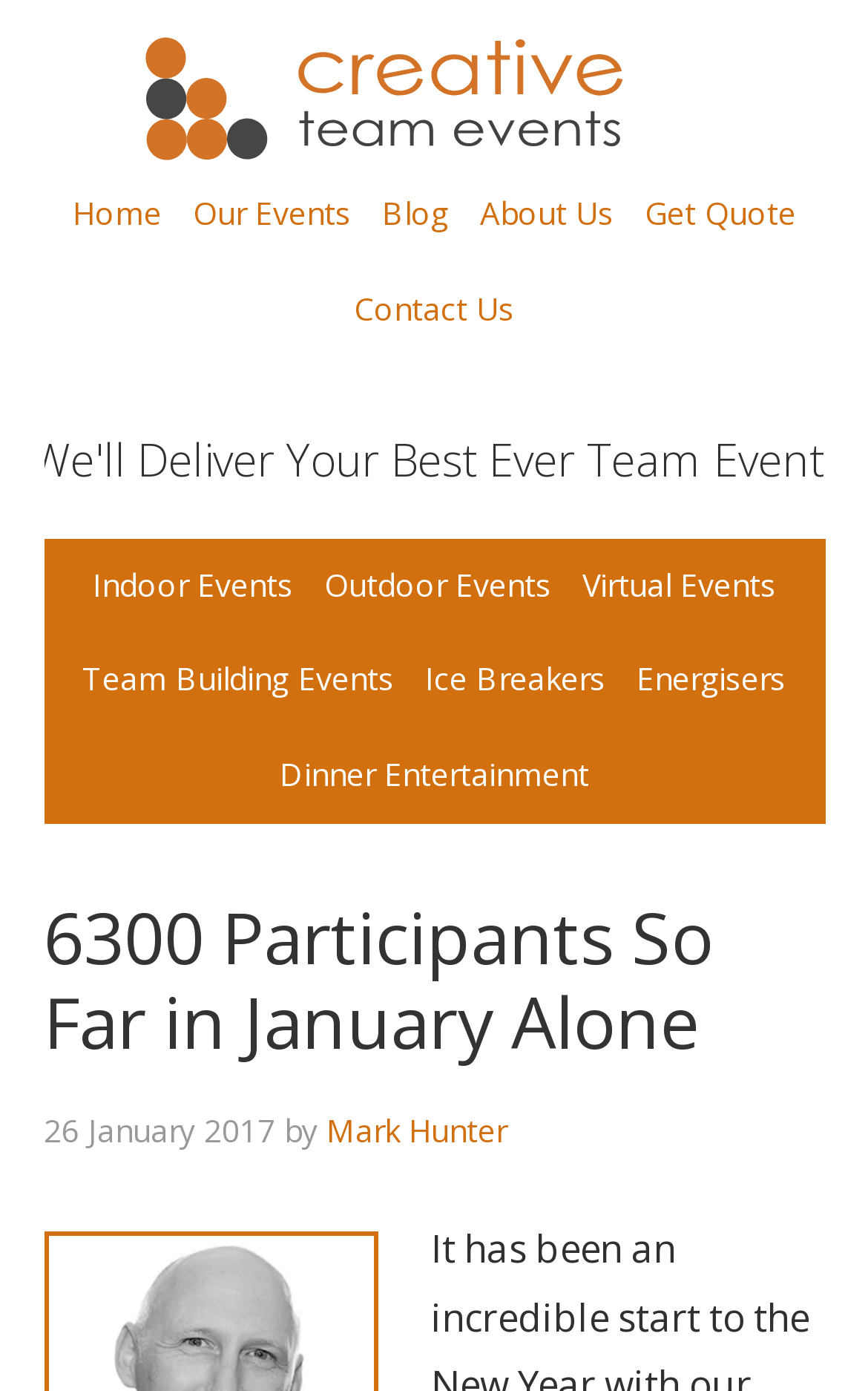What type of events does the website offer?
Answer with a single word or short phrase according to what you see in the image.

Team building events